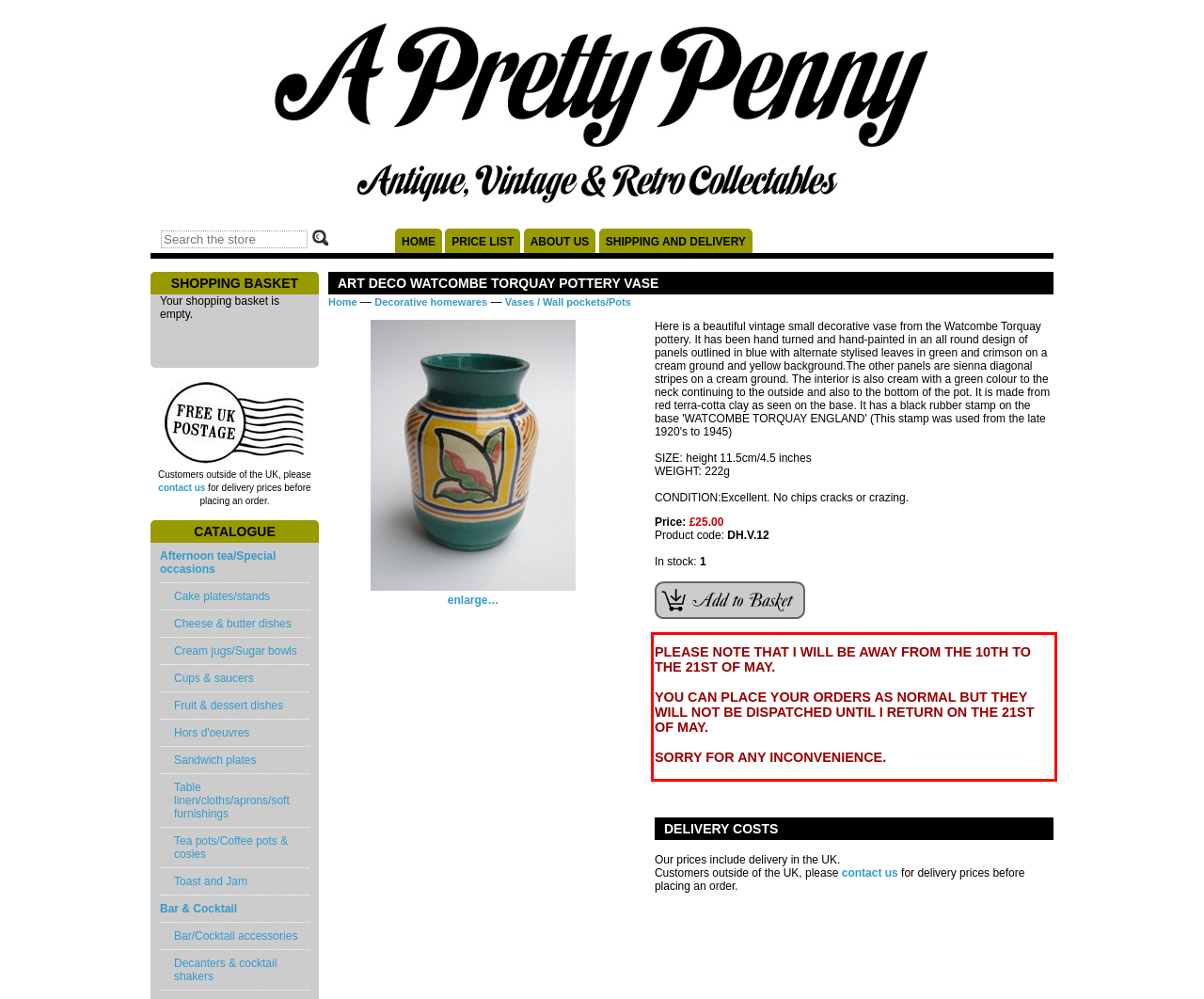Within the screenshot of the webpage, there is a red rectangle. Please recognize and generate the text content inside this red bounding box.

PLEASE NOTE THAT I WILL BE AWAY FROM THE 10TH TO THE 21ST OF MAY. YOU CAN PLACE YOUR ORDERS AS NORMAL BUT THEY WILL NOT BE DISPATCHED UNTIL I RETURN ON THE 21ST OF MAY. SORRY FOR ANY INCONVENIENCE.